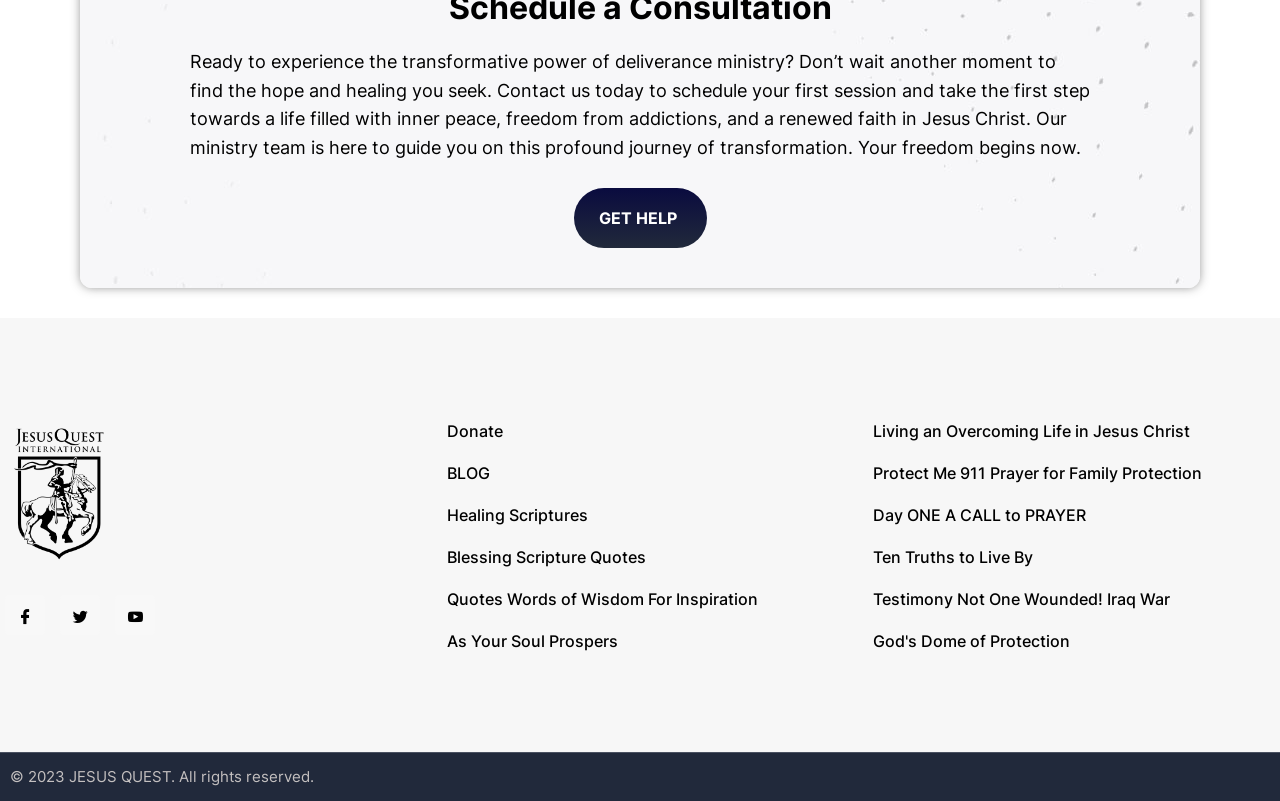How many social media links are present on the webpage?
Based on the screenshot, answer the question with a single word or phrase.

3